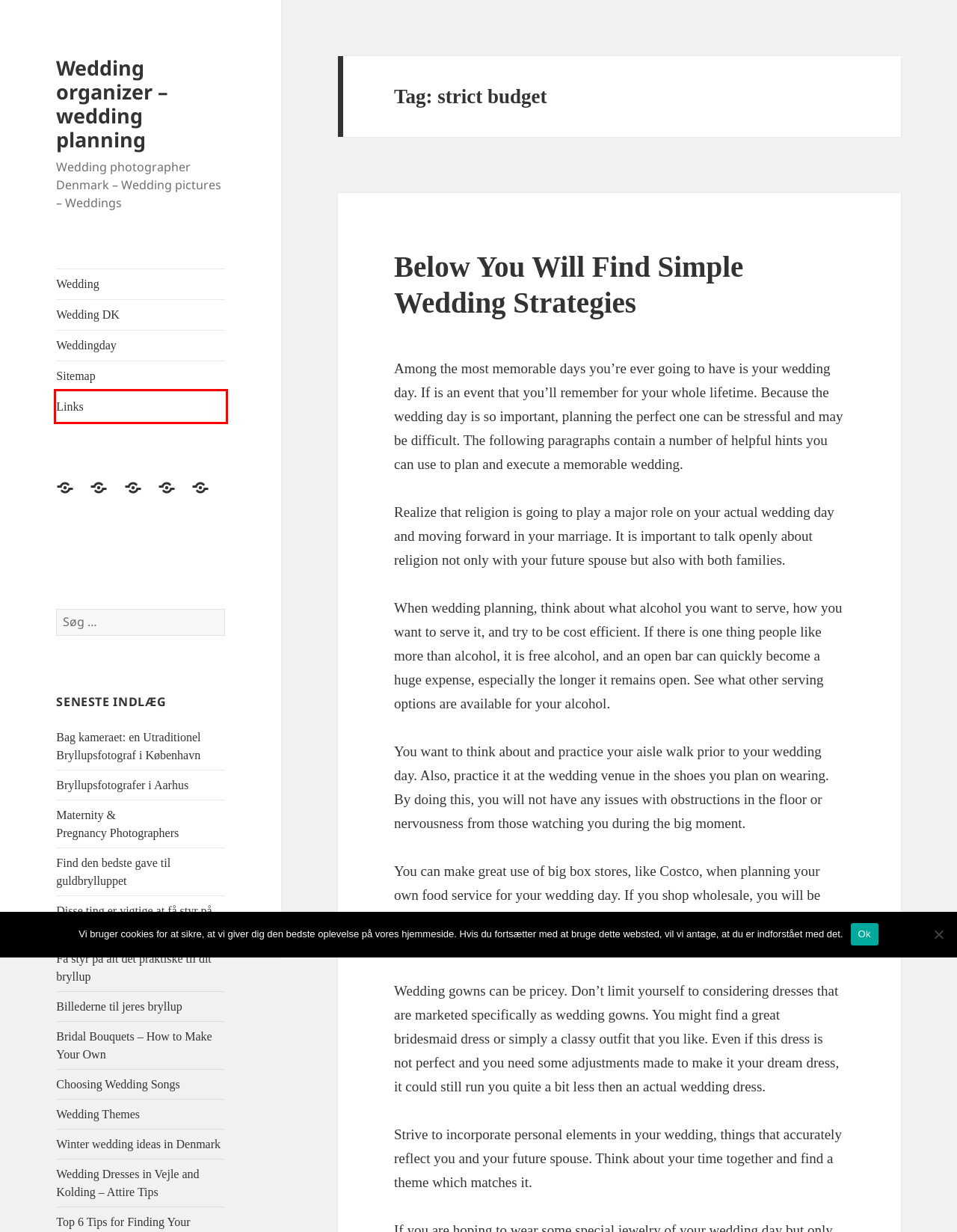A screenshot of a webpage is given, featuring a red bounding box around a UI element. Please choose the webpage description that best aligns with the new webpage after clicking the element in the bounding box. These are the descriptions:
A. Maternity & Pregnancy Photographers - Wedding organizer - wedding planning
B. Wedding DK Archives - Wedding organizer - wedding planning
C. Disse ting er vigtige at få styr på inden brylluppet - Wedding organizer - wedding planning
D. Wedding day - Wedding Day - We love weddings
E. Links - Wedding organizer - wedding planning
F. Wedding Themes - Wedding organizer - wedding planning
G. Below You Will Find Simple Wedding Strategies - Wedding organizer - wedding planning
H. Wedding Dresses in Vejle and Kolding – Attire Tips - Wedding organizer - wedding planning

E